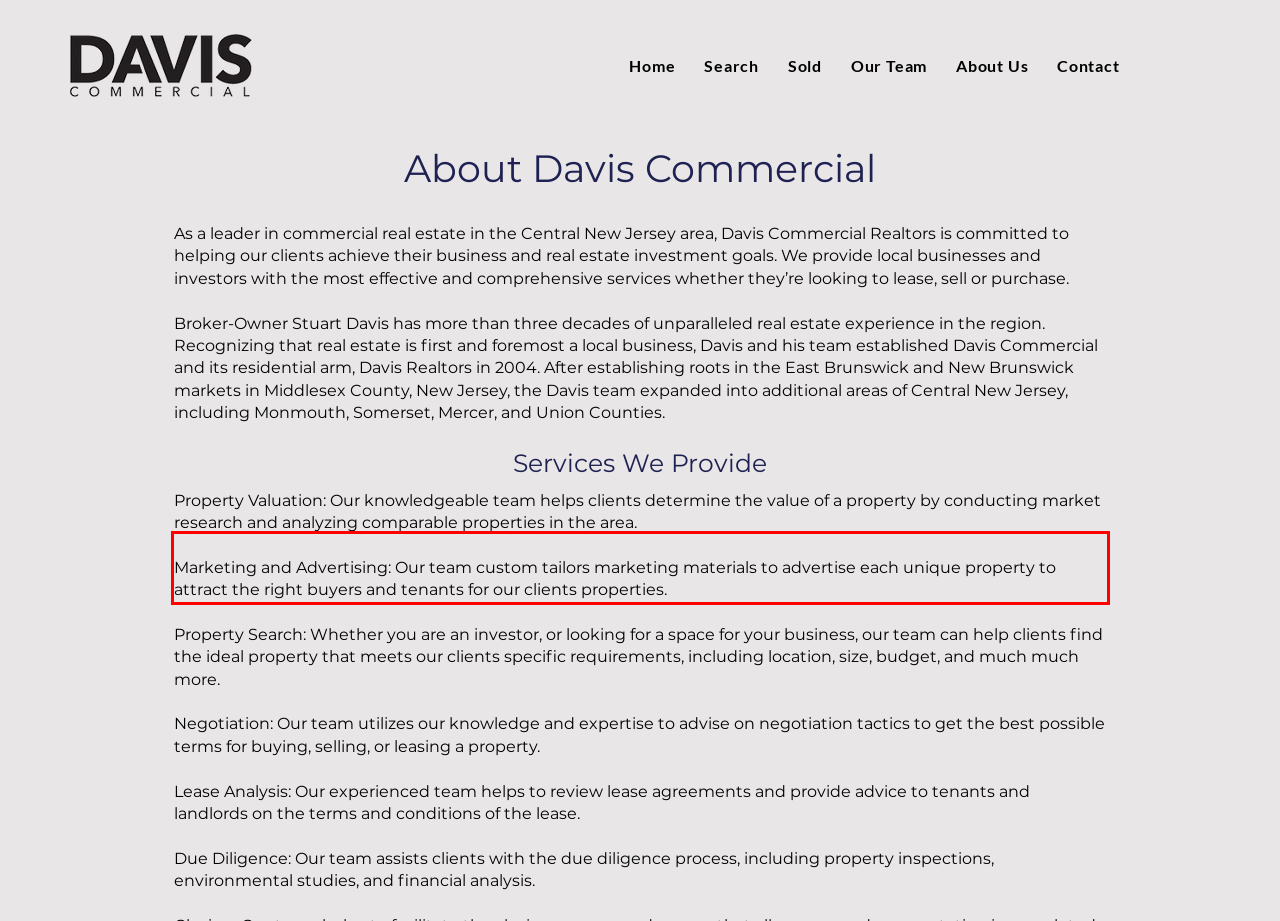Locate the red bounding box in the provided webpage screenshot and use OCR to determine the text content inside it.

Marketing and Advertising: Our team custom tailors marketing materials to advertise each unique property to attract the right buyers and tenants for our clients properties.